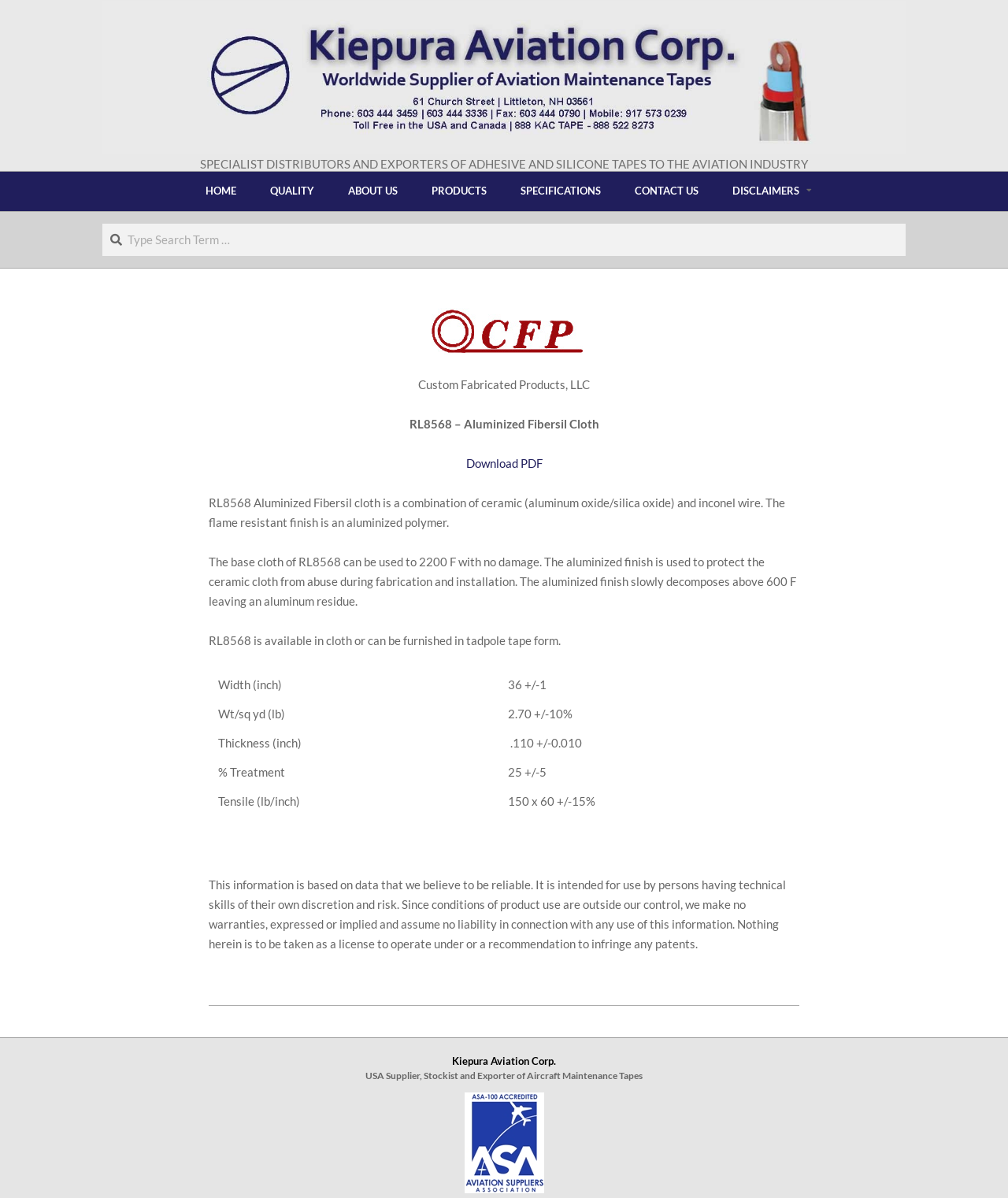Predict the bounding box of the UI element based on the description: "About us". The coordinates should be four float numbers between 0 and 1, formatted as [left, top, right, bottom].

[0.33, 0.143, 0.413, 0.176]